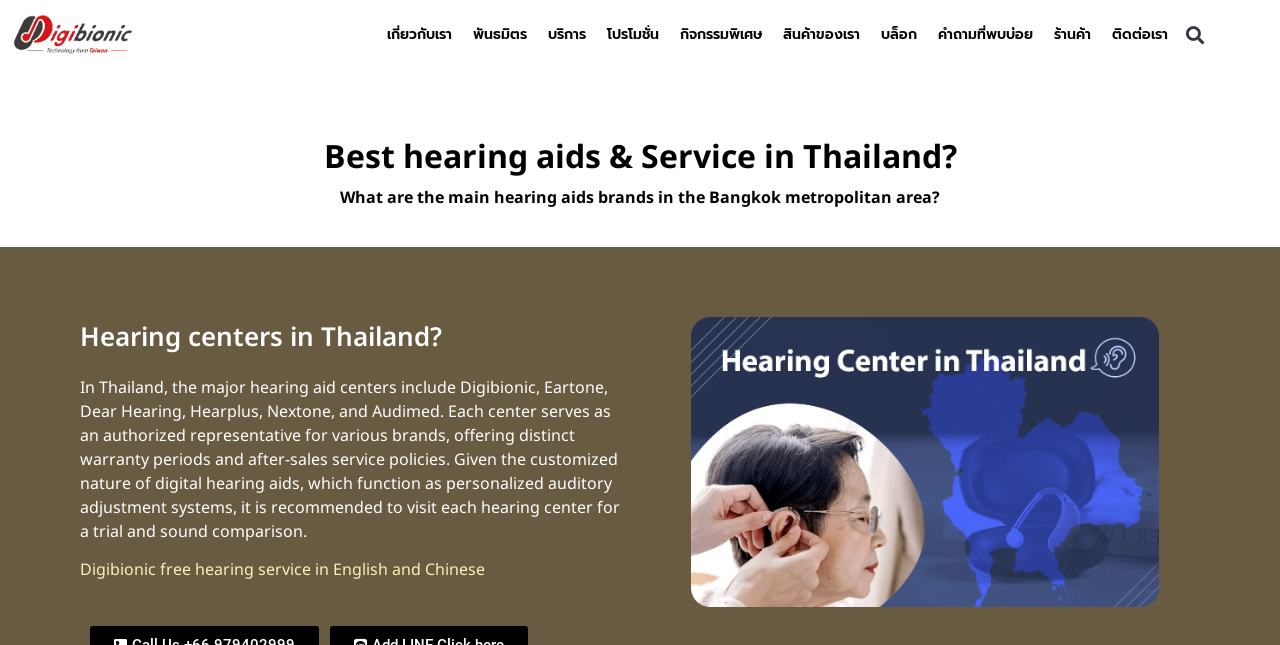Look at the image and give a detailed response to the following question: What is the purpose of visiting each hearing center?

I read the text and found that it is recommended to visit each hearing center for a trial and sound comparison due to the customized nature of digital hearing aids.